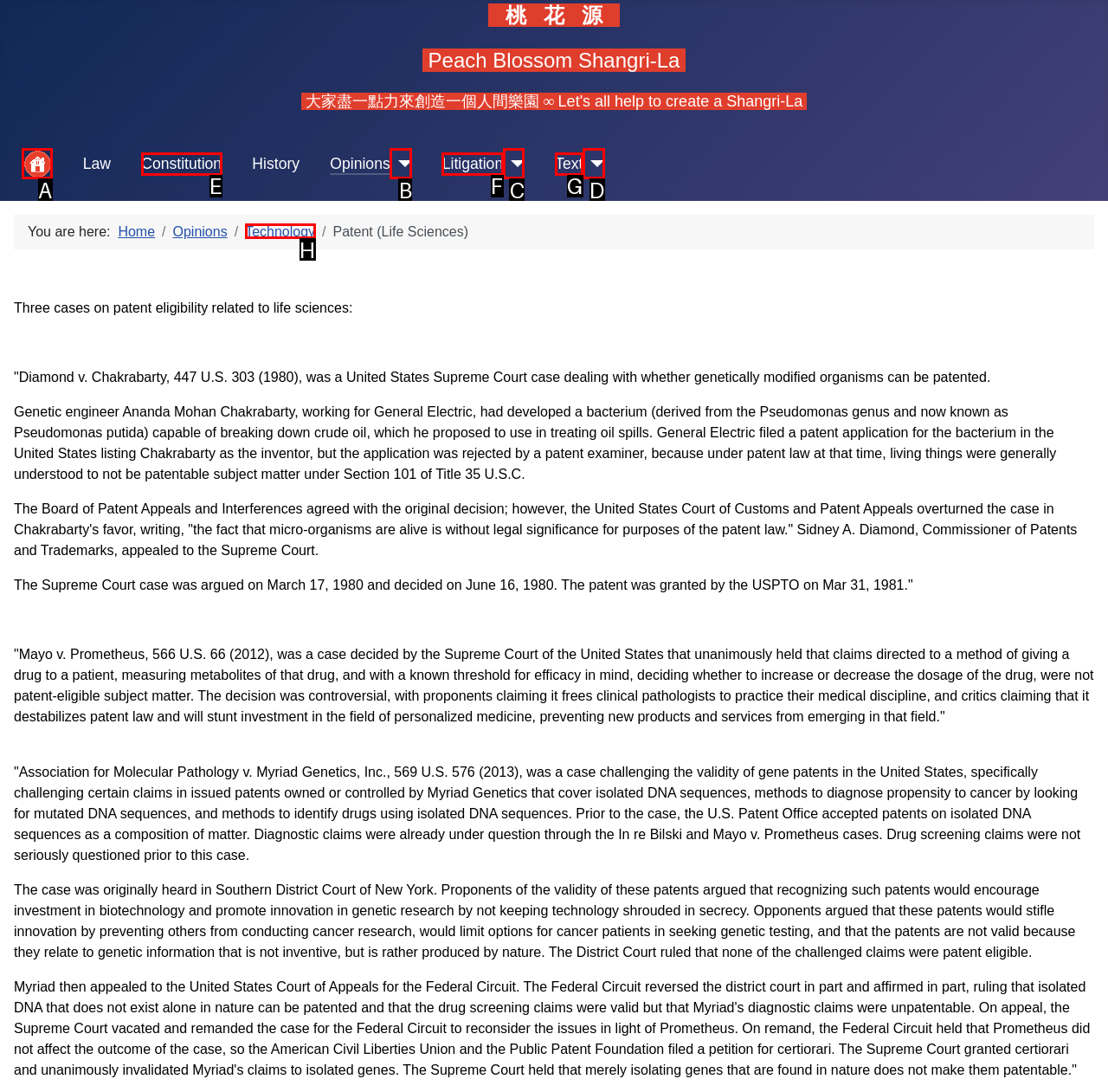Select the correct option from the given choices to perform this task: Click the Home link. Provide the letter of that option.

A